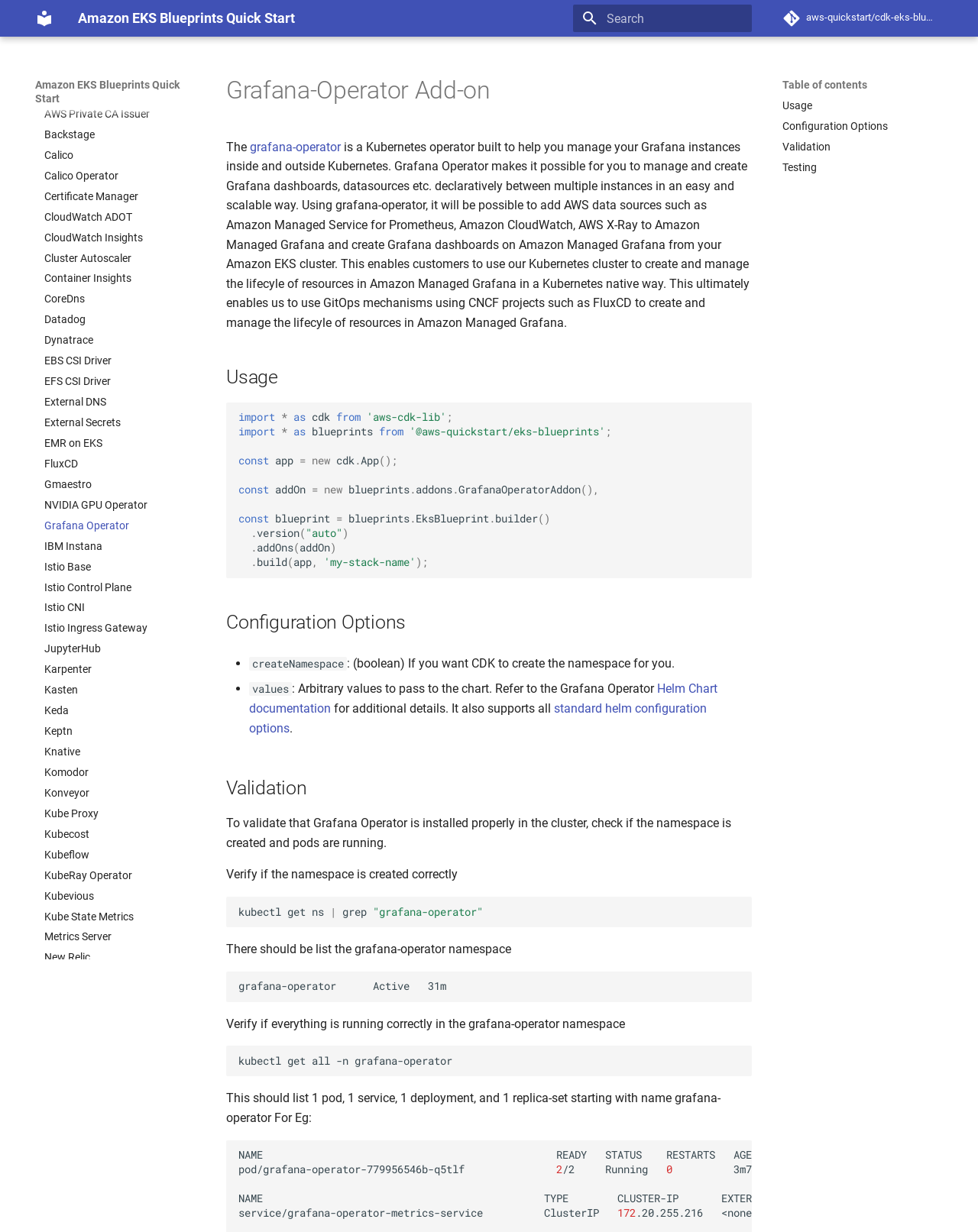How many links are available under 'Amazon EKS Blueprints Quick Start'?
Look at the image and answer the question with a single word or phrase.

24